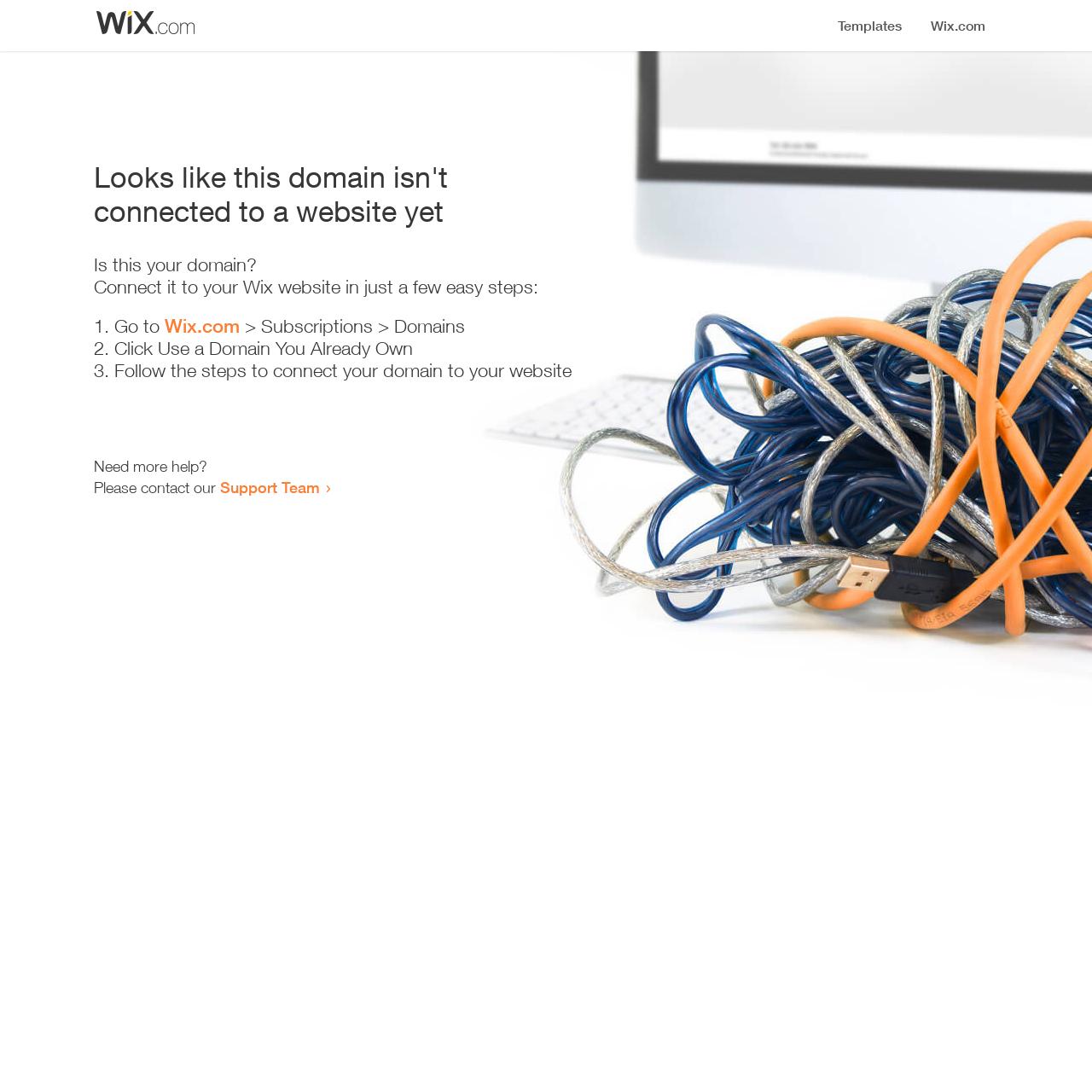What is the purpose of the webpage?
Using the image provided, answer with just one word or phrase.

Connect domain to website